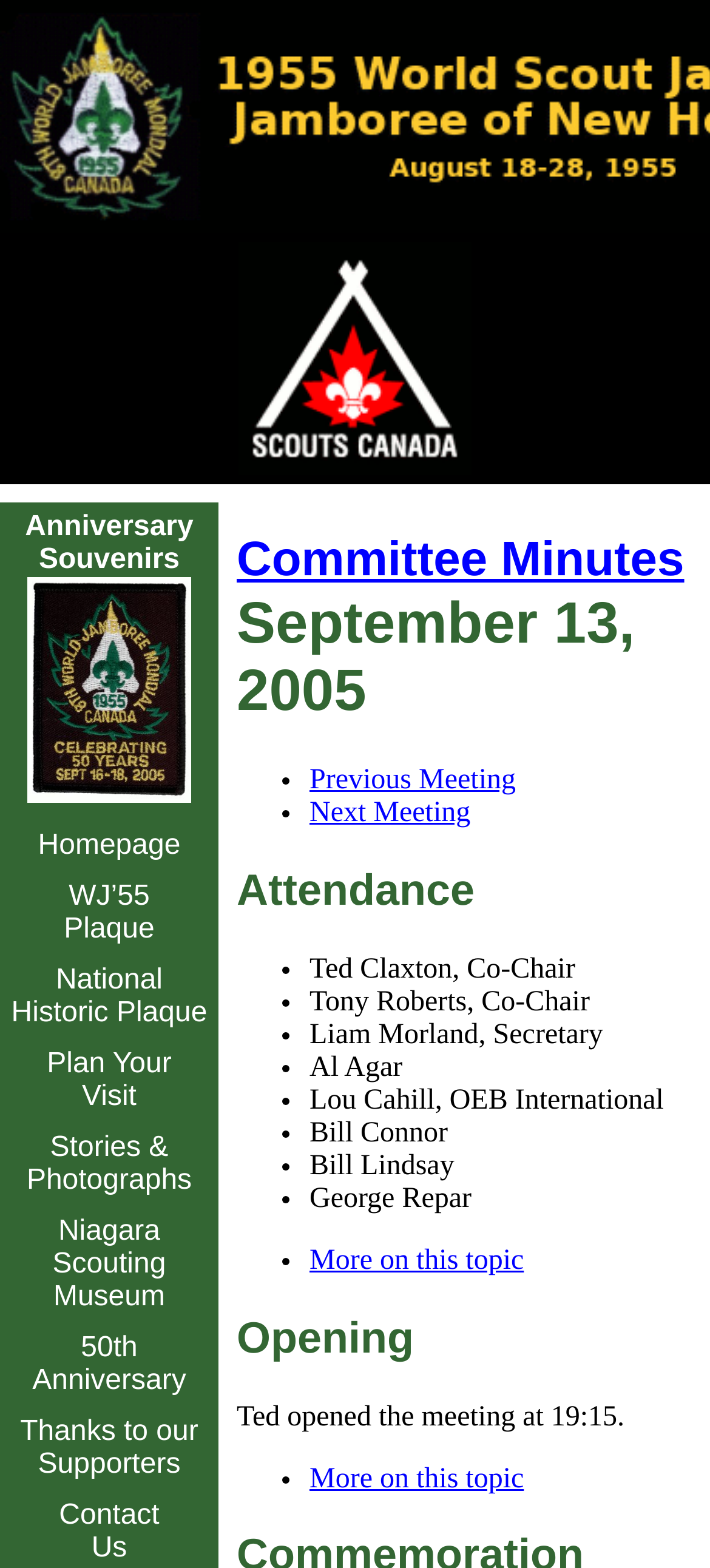Highlight the bounding box coordinates of the region I should click on to meet the following instruction: "Read Committee Minutes".

[0.333, 0.34, 0.964, 0.374]